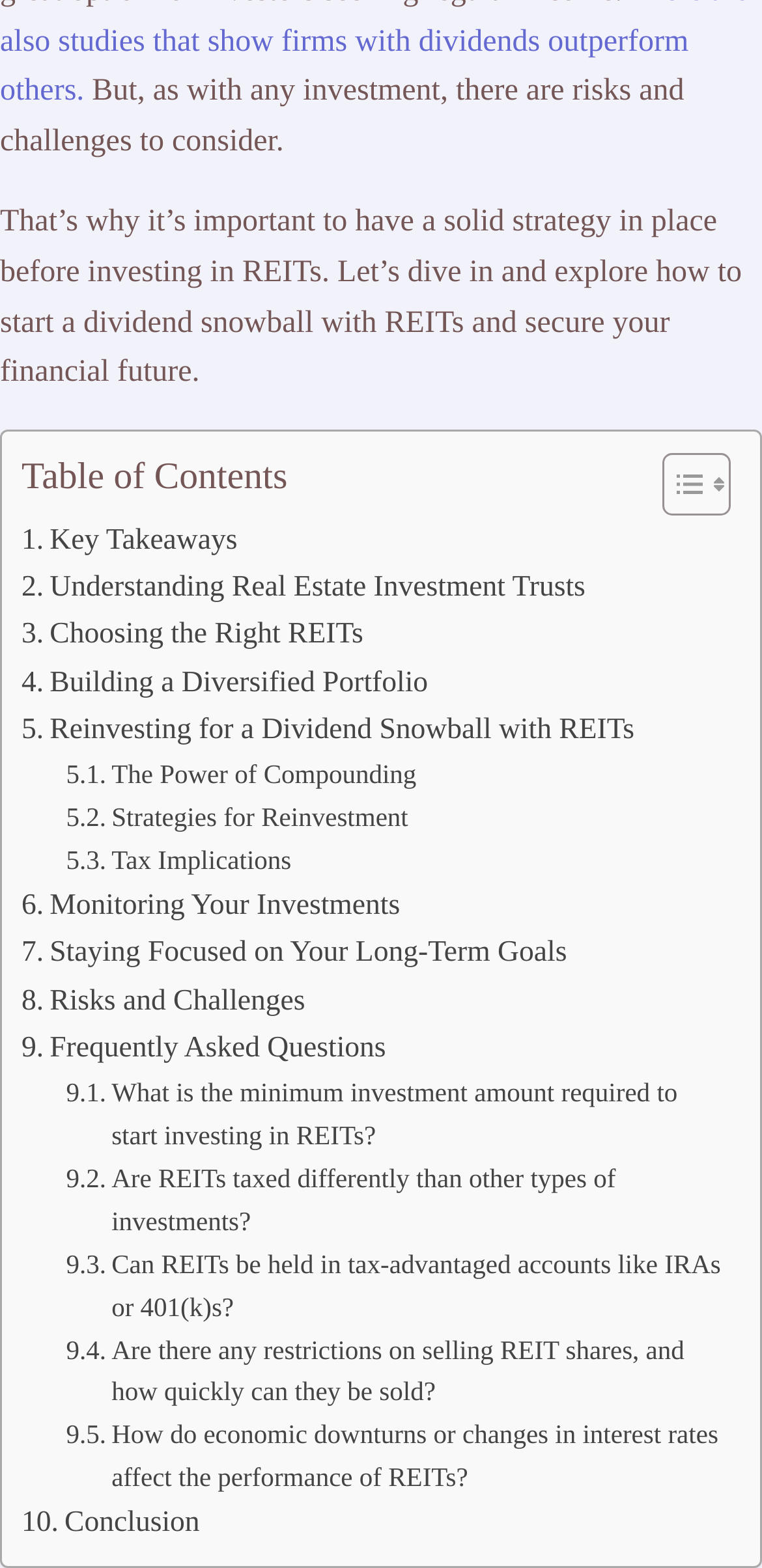What is the main topic of this webpage?
Can you provide an in-depth and detailed response to the question?

The main topic of this webpage is Real Estate Investment Trusts (REITs), as indicated by the presence of multiple links and sections related to REITs, such as 'Understanding Real Estate Investment Trusts', 'Choosing the Right REITs', and 'Reinvesting for a Dividend Snowball with REITs'.